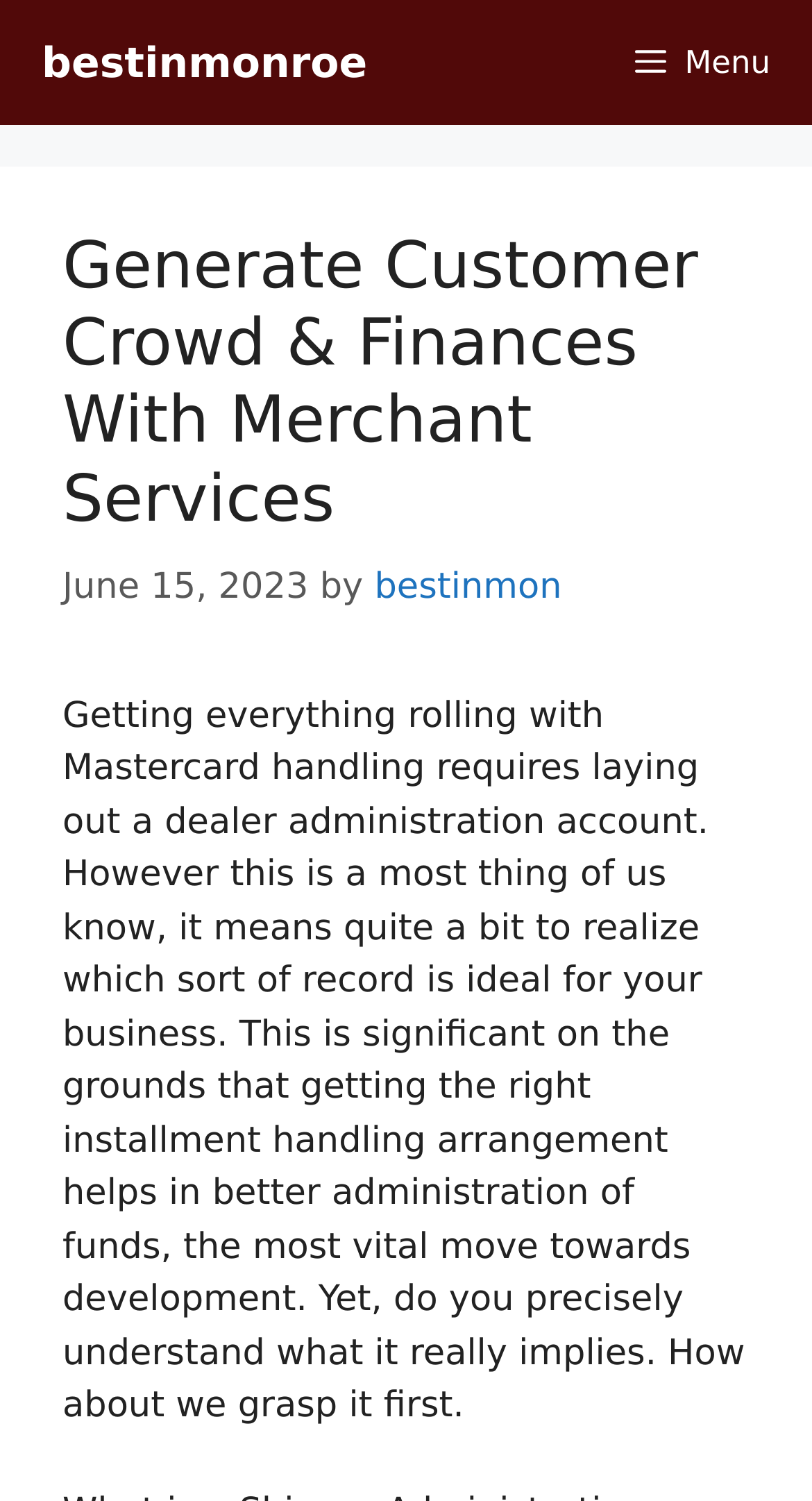Offer an in-depth caption of the entire webpage.

The webpage appears to be an article or blog post titled "Generate Customer Crowd & Finances With Merchant Services". At the top of the page, there is a primary navigation menu that spans the entire width of the page, containing a link to the website's homepage labeled "bestinmonroe" and a button to expand or collapse the menu. 

Below the navigation menu, there is a header section that takes up about a third of the page's height. Within this section, there is a heading that matches the title of the webpage, followed by a timestamp indicating that the article was published on June 15, 2023, and a byline crediting the author as "bestinmon". 

The main content of the article begins below the header section, occupying most of the page's height. The text explains the importance of setting up a merchant administration account for Mastercard handling, highlighting the significance of choosing the right payment processing arrangement for business growth. The article seems to be an introductory piece, as it raises questions about the meaning and implications of this process.